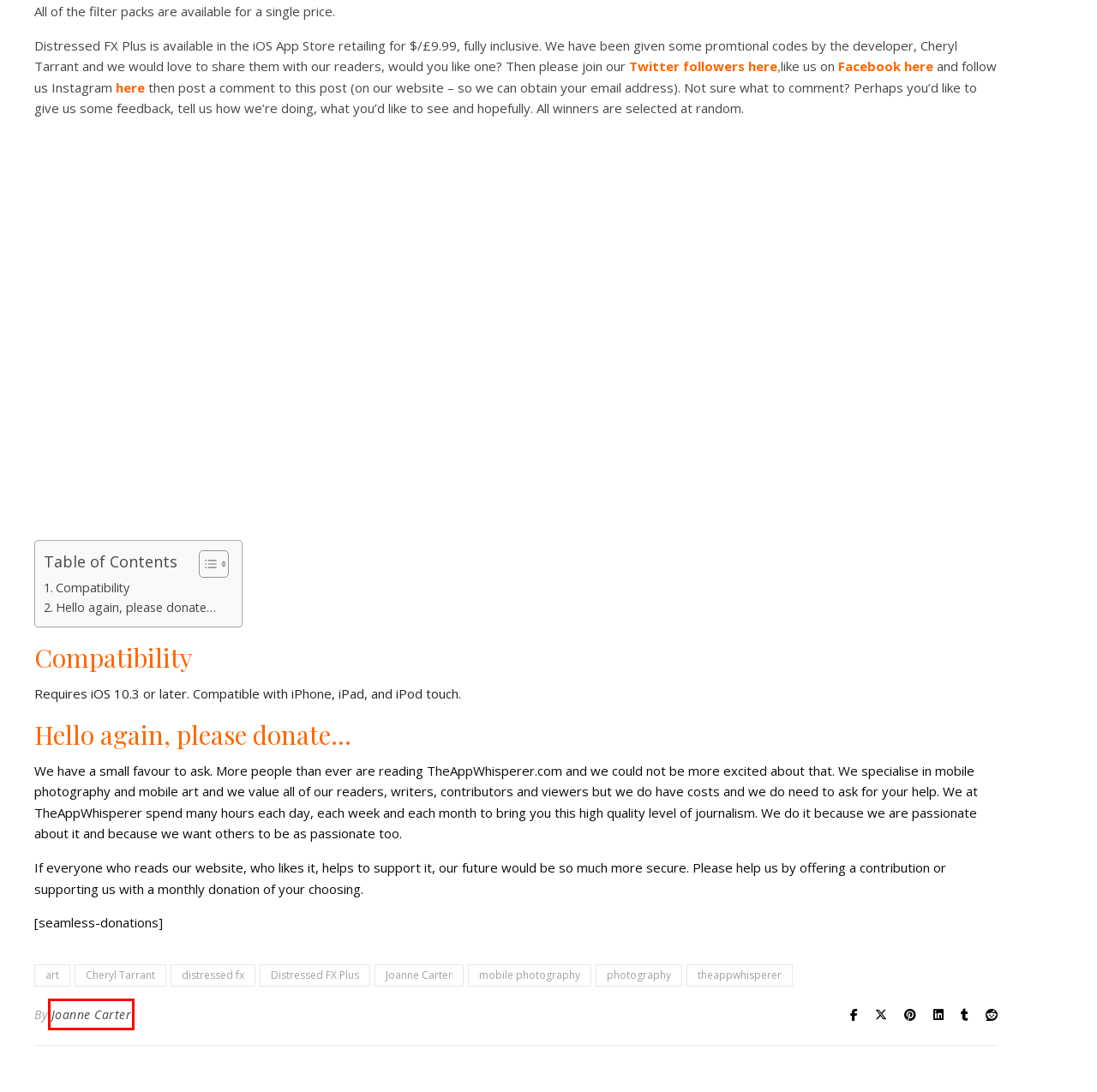Given a webpage screenshot with a red bounding box around a UI element, choose the webpage description that best matches the new webpage after clicking the element within the bounding box. Here are the candidates:
A. Cheryl Tarrant Archives -
B. -
C. Joanne Carter, Author at
D. Distressed FX Plus Archives -
E. INTERVIEWS Archives -
F. ‎Distressed FX on the App Store
G. mobile photography Archives -
H. Joanne Carter Archives -

C